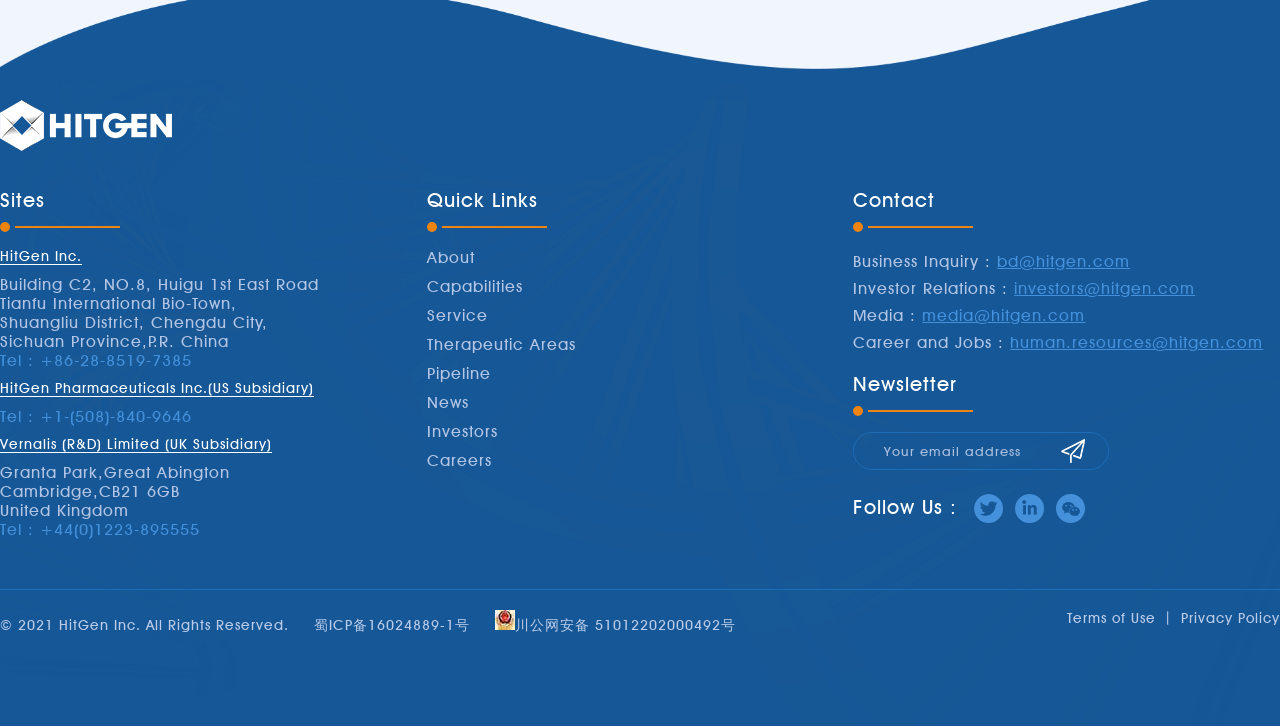What is the email address for business inquiry?
Please utilize the information in the image to give a detailed response to the question.

The email address for business inquiry can be found in the contact section, which is 'bd@hitgen.com'.